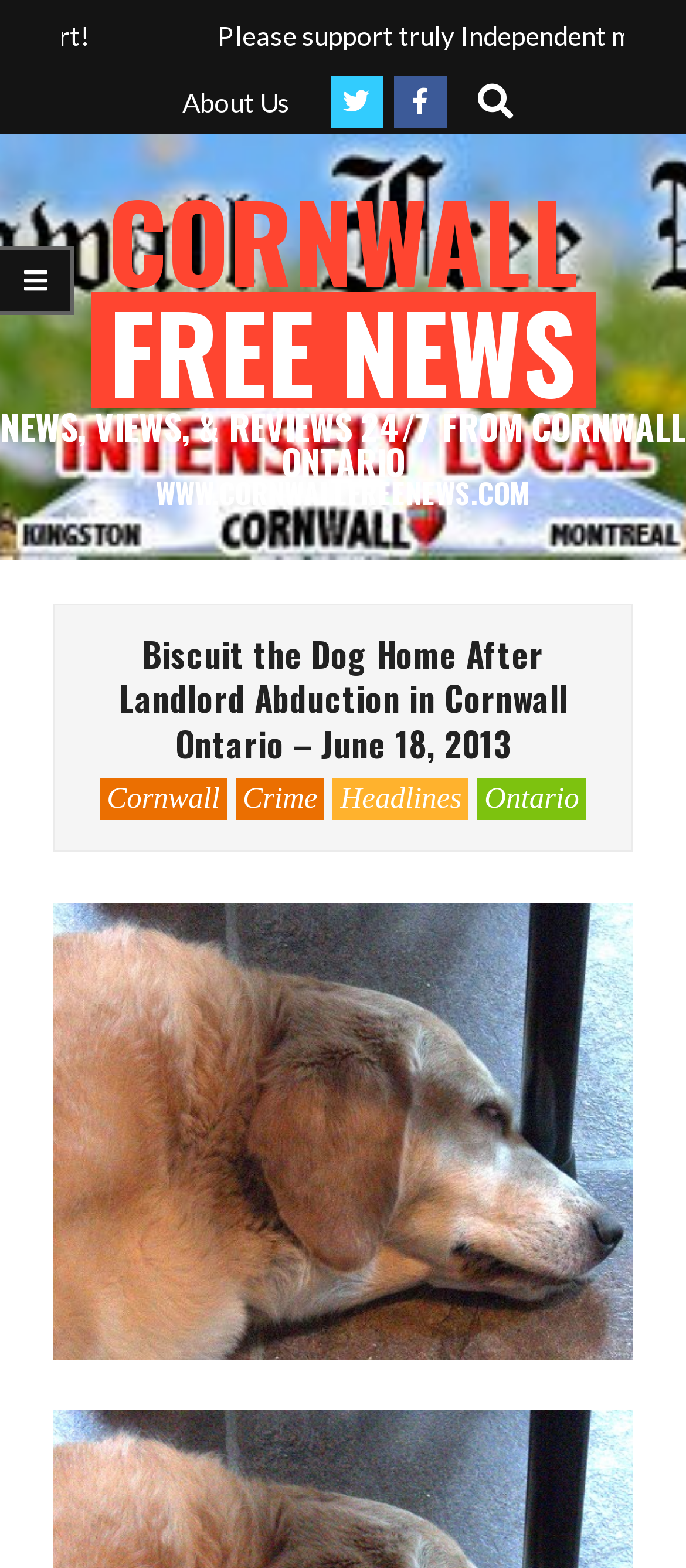Using the webpage screenshot, find the UI element described by Cornwall. Provide the bounding box coordinates in the format (top-left x, top-left y, bottom-right x, bottom-right y), ensuring all values are floating point numbers between 0 and 1.

[0.145, 0.496, 0.331, 0.523]